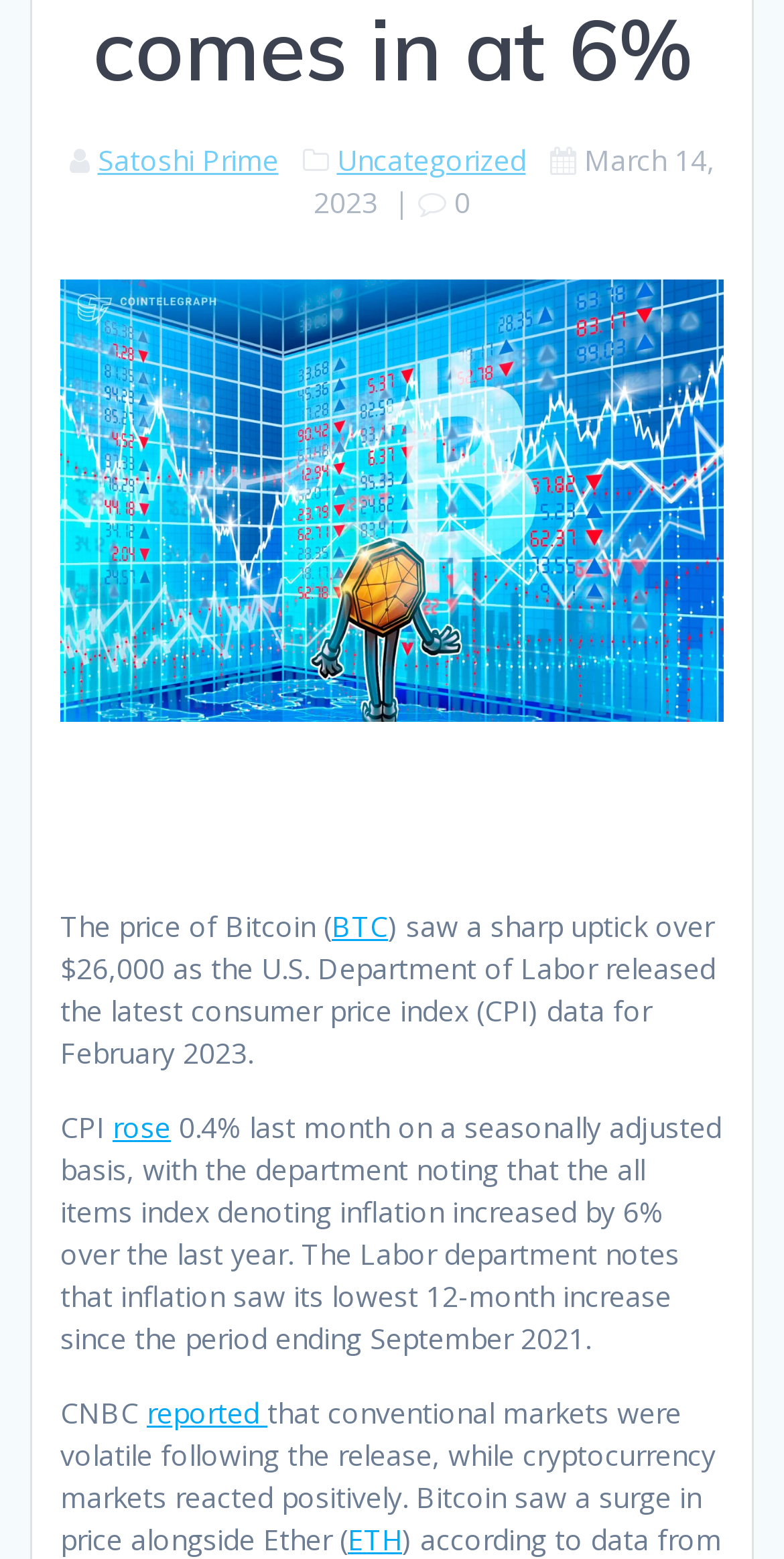What is the source of the report about conventional markets being volatile?
Answer the question in as much detail as possible.

I found the answer by looking at the text that mentions 'CNBC reported that conventional markets were volatile following the release...' which indicates the source of the report.